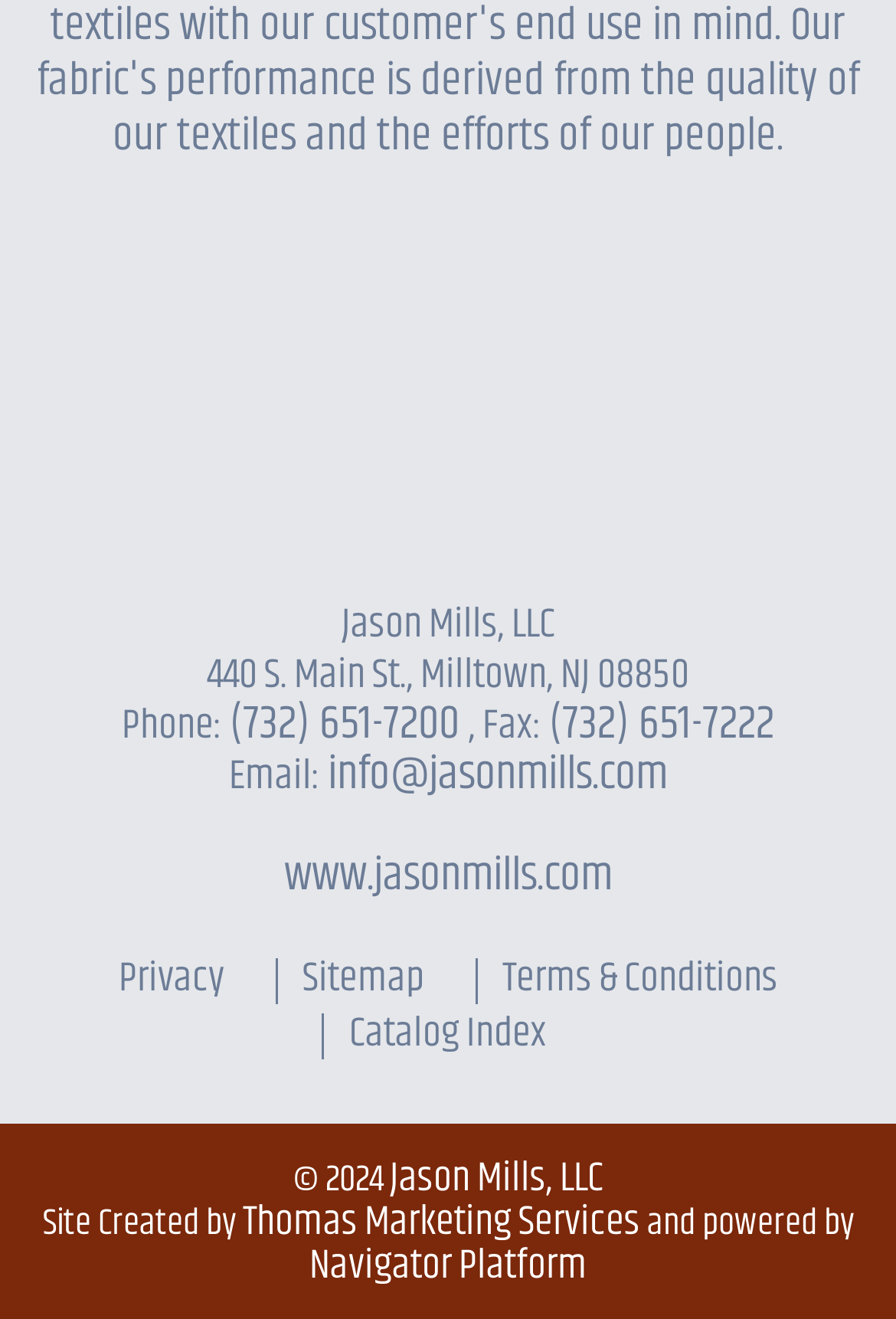Answer the question with a single word or phrase: 
What social media platforms are available?

Facebook, Twitter, Linkdin, Wordpress